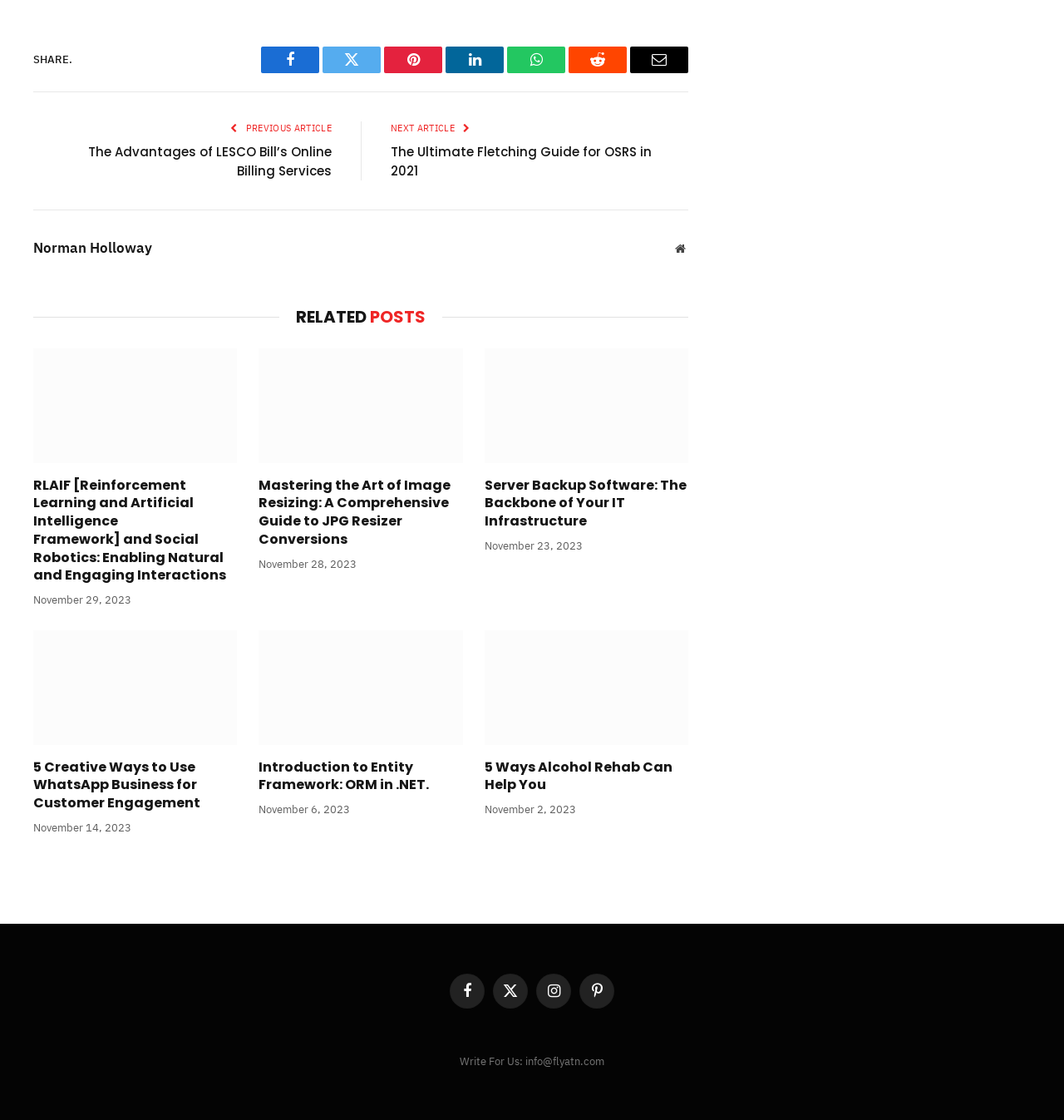Determine the bounding box coordinates for the region that must be clicked to execute the following instruction: "Share on Facebook".

[0.245, 0.041, 0.3, 0.065]